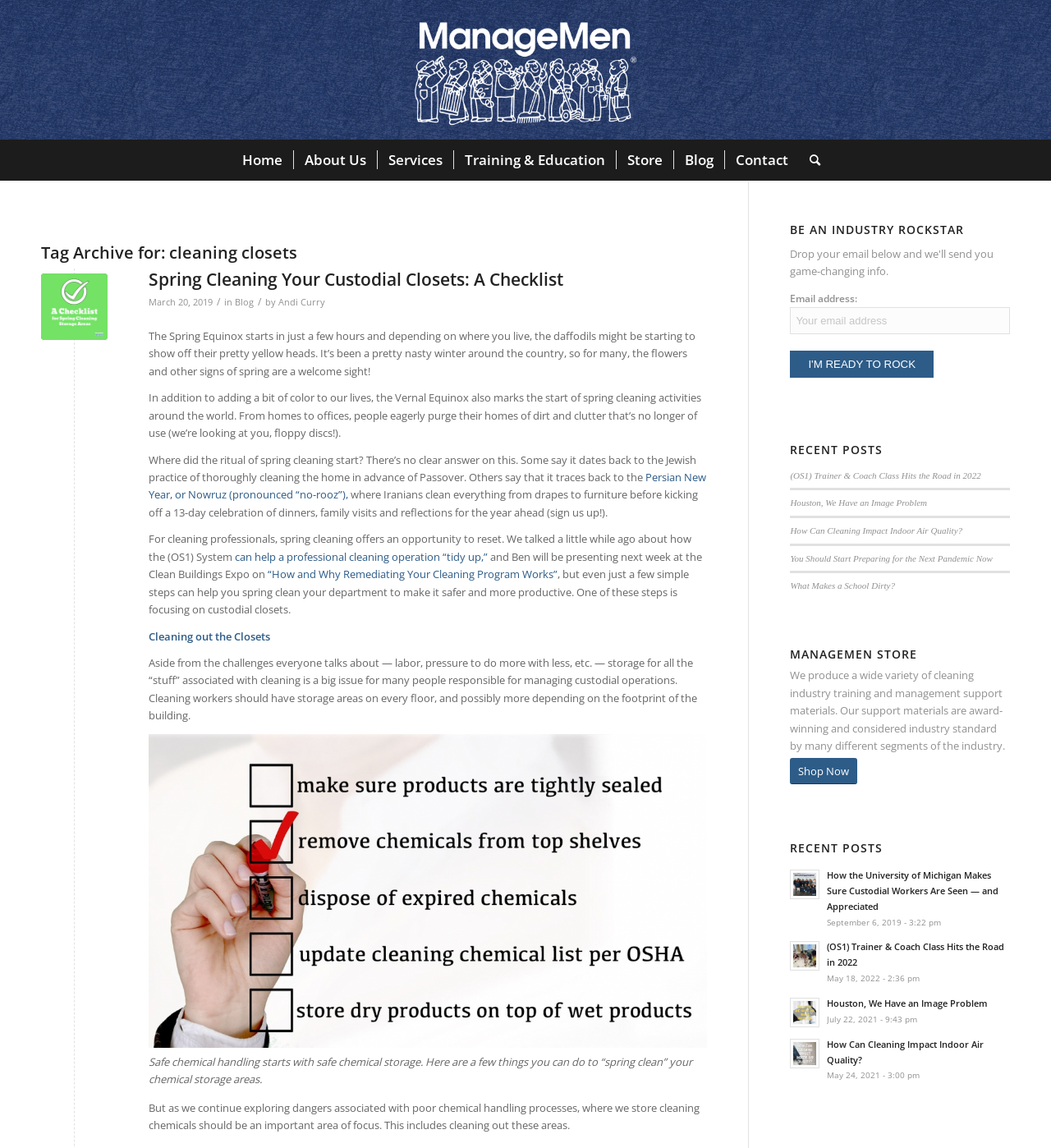From the image, can you give a detailed response to the question below:
What is the main topic of the blog post?

The main topic of the blog post is 'Spring Cleaning' which can be inferred from the title 'Spring Cleaning Your Custodial Closets: A Checklist' and the content of the post discussing the importance of spring cleaning and providing tips for cleaning custodial closets.